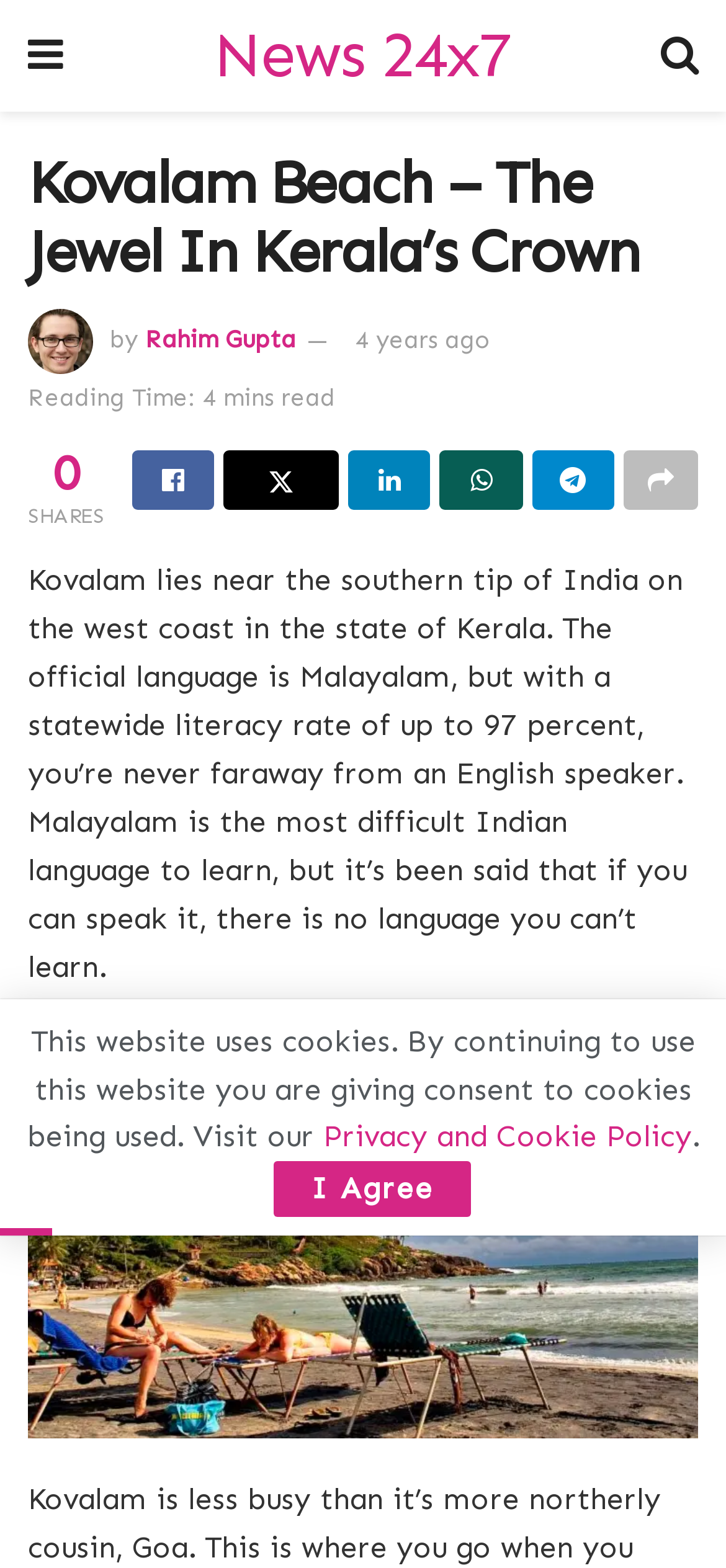Using the webpage screenshot, locate the HTML element that fits the following description and provide its bounding box: "4 years ago".

[0.49, 0.208, 0.677, 0.226]